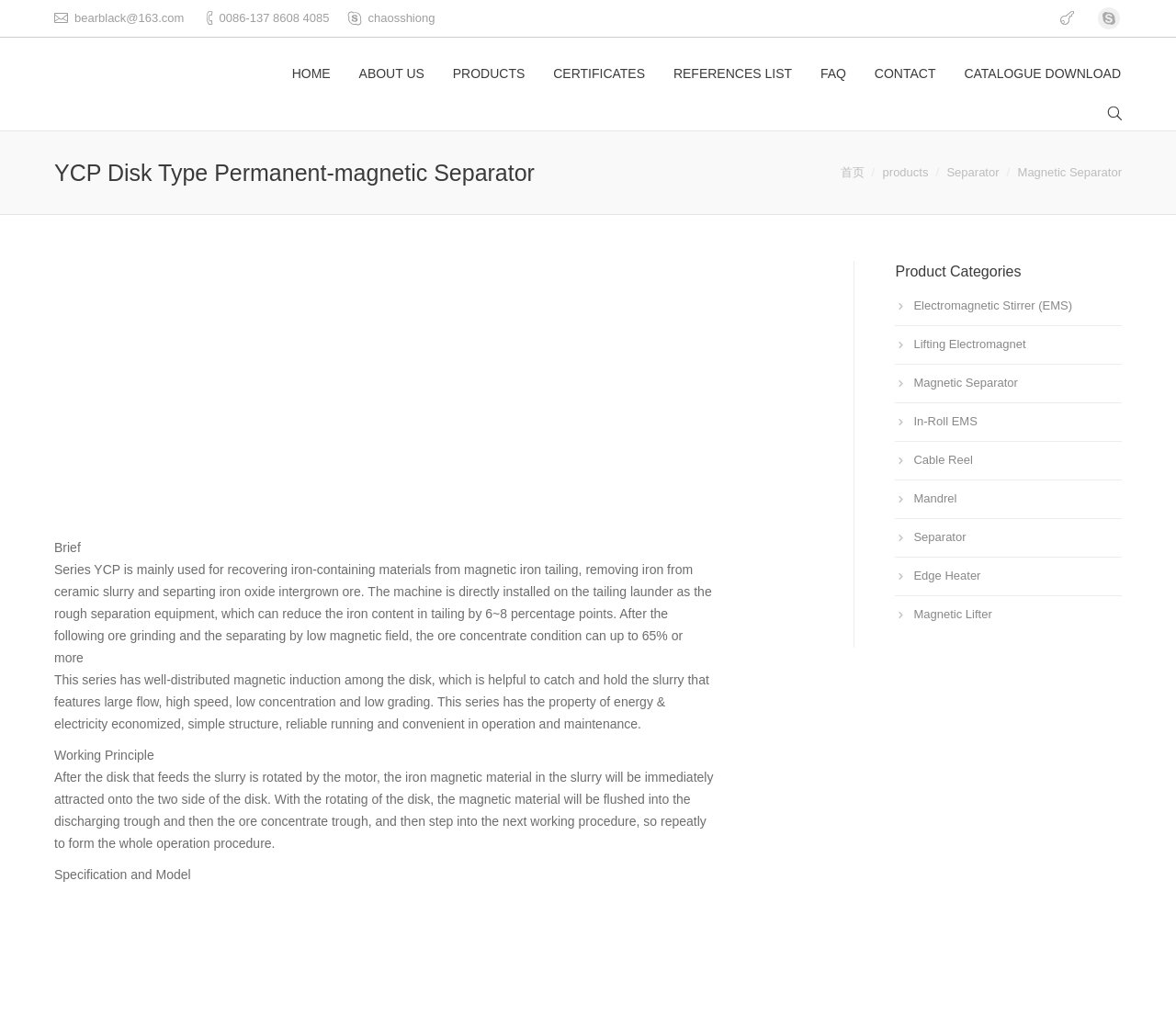Determine the main heading text of the webpage.

YCP Disk Type Permanent-magnetic Separator